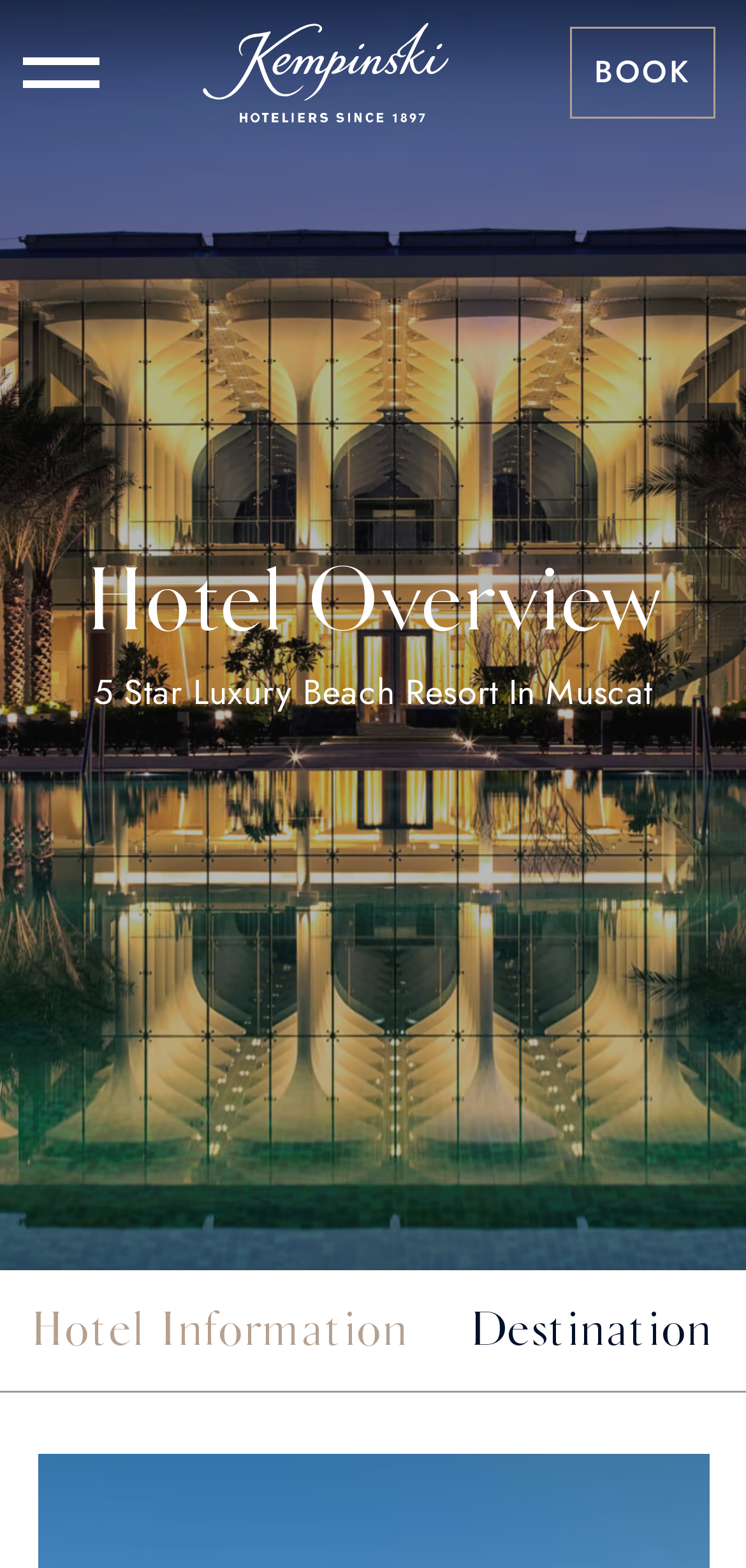What is the main topic of the webpage?
Could you answer the question with a detailed and thorough explanation?

The webpage has a heading 'Hotel Overview' and an image with the same caption, indicating that the main topic of the webpage is an overview of the hotel.